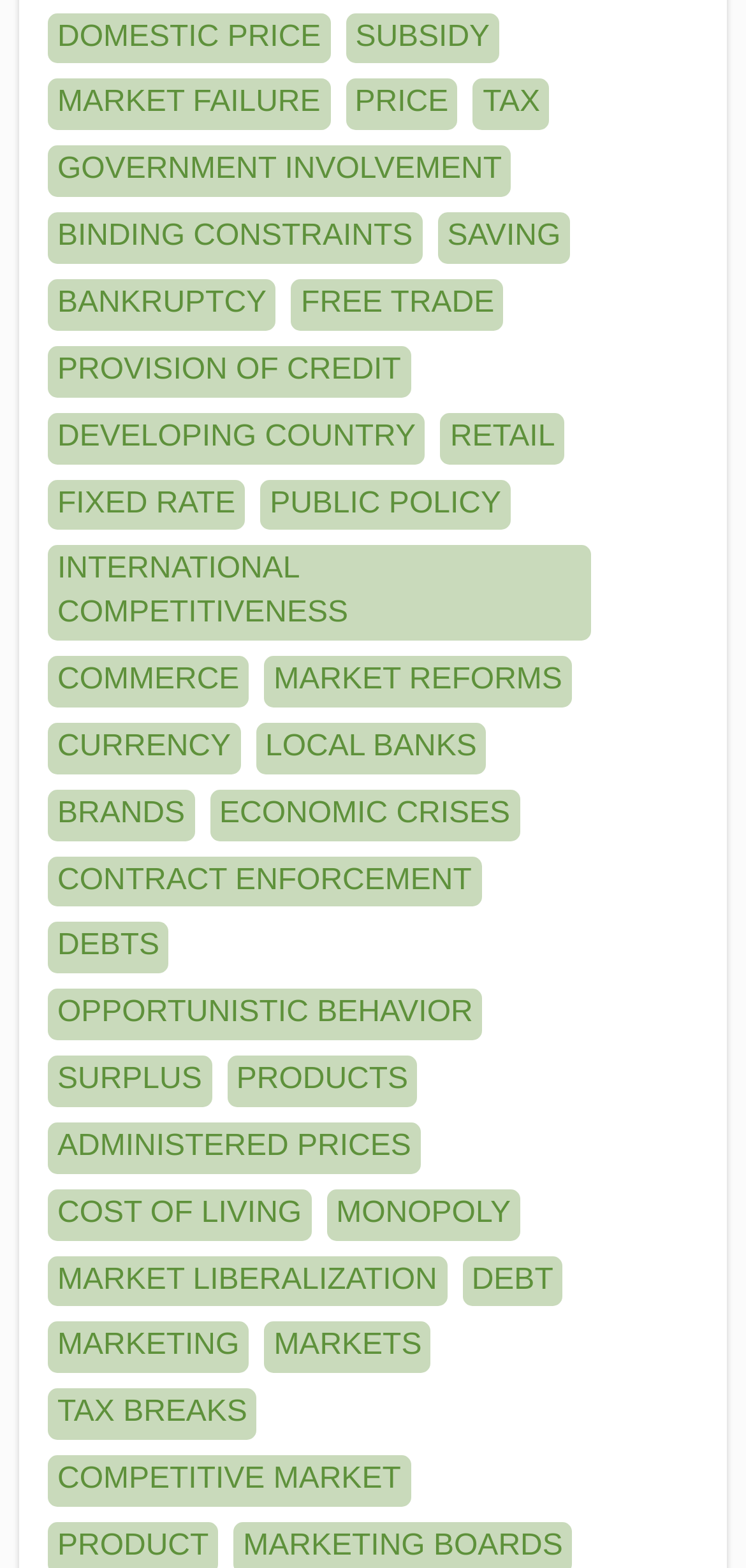How many links are there on the webpage?
Answer the question with just one word or phrase using the image.

43